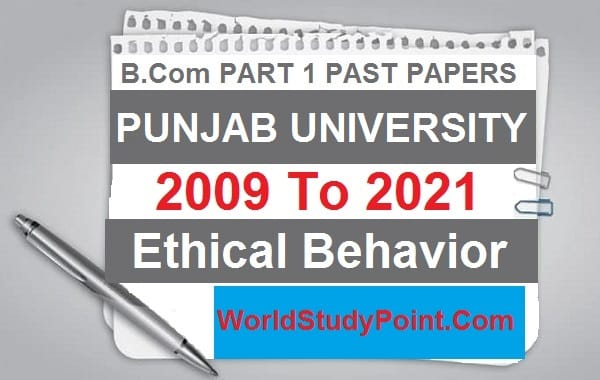Offer an in-depth caption of the image, mentioning all notable aspects.

The image prominently features a simulated page from an educational resource, titled "B.Com PART 1 PAST PAPERS" at the top. Below, it specifies "PUNJAB UNIVERSITY" followed by the range of years "2009 To 2021," indicating the content includes past examination papers for the B.Com program focused on "Ethical Behavior." A silver pen rests beside the page, adding a realistic touch. The website "WorldStudyPoint.Com" is highlighted at the bottom in a vibrant blue, suggesting a source for further educational materials. This image is designed to attract students looking for previous exam papers to aid their studies.